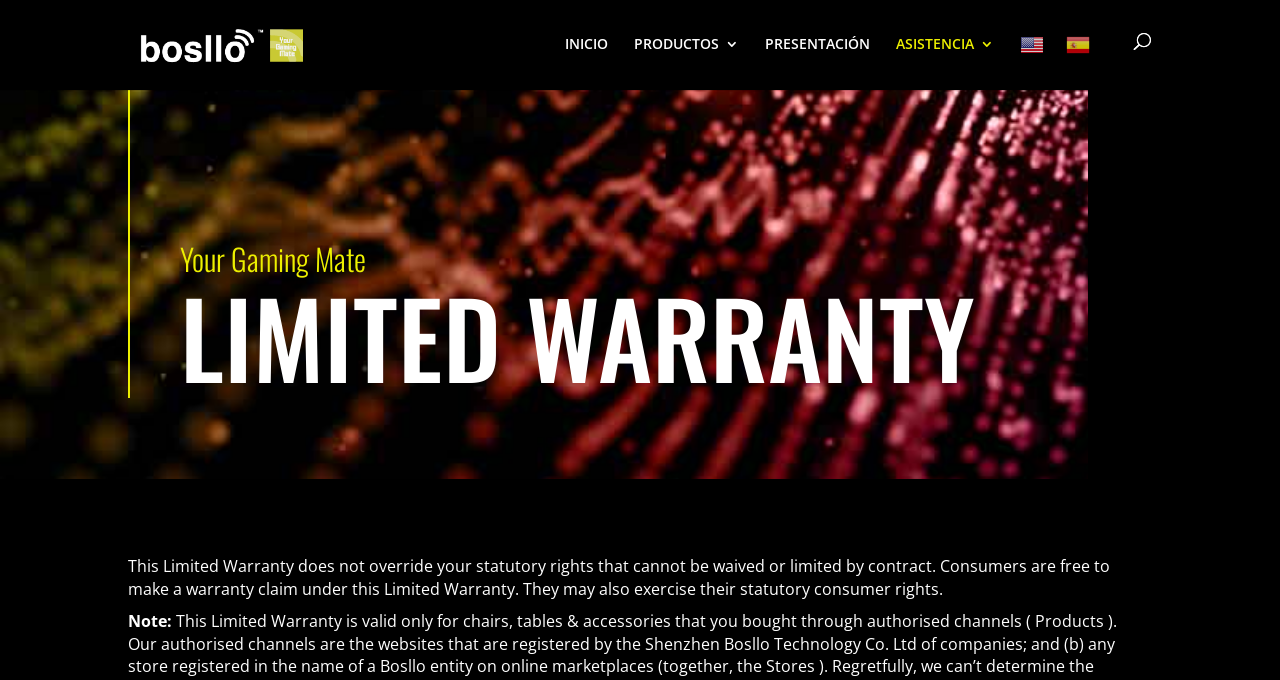Locate the bounding box coordinates of the area to click to fulfill this instruction: "search for products". The bounding box should be presented as four float numbers between 0 and 1, in the order [left, top, right, bottom].

[0.1, 0.0, 0.9, 0.001]